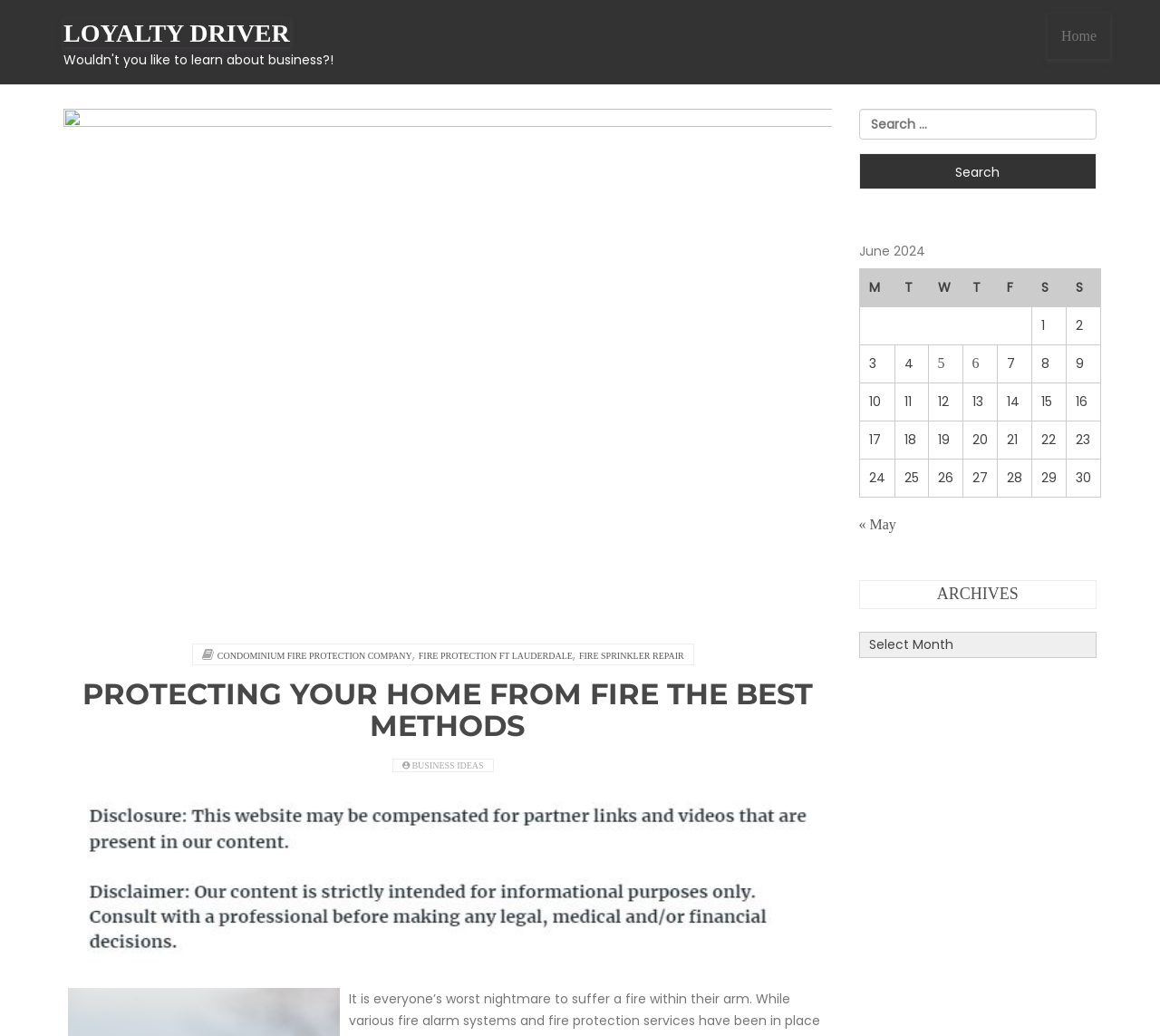What is the name of the company providing fire protection services?
Look at the image and respond with a single word or a short phrase.

CONDOMINIUM FIRE PROTECTION COMPANY